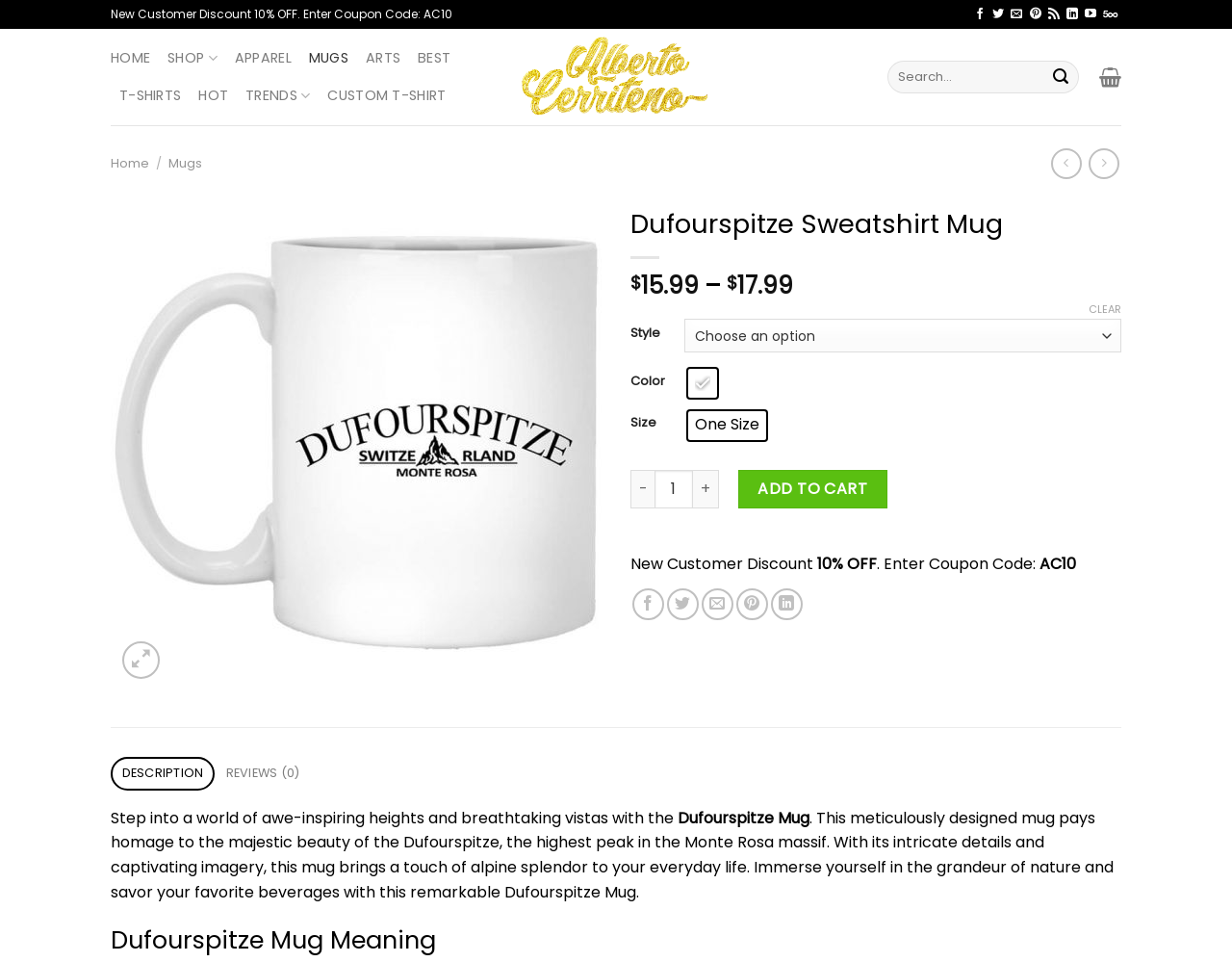Please determine the bounding box coordinates of the element's region to click for the following instruction: "Search for a product".

[0.721, 0.063, 0.878, 0.097]